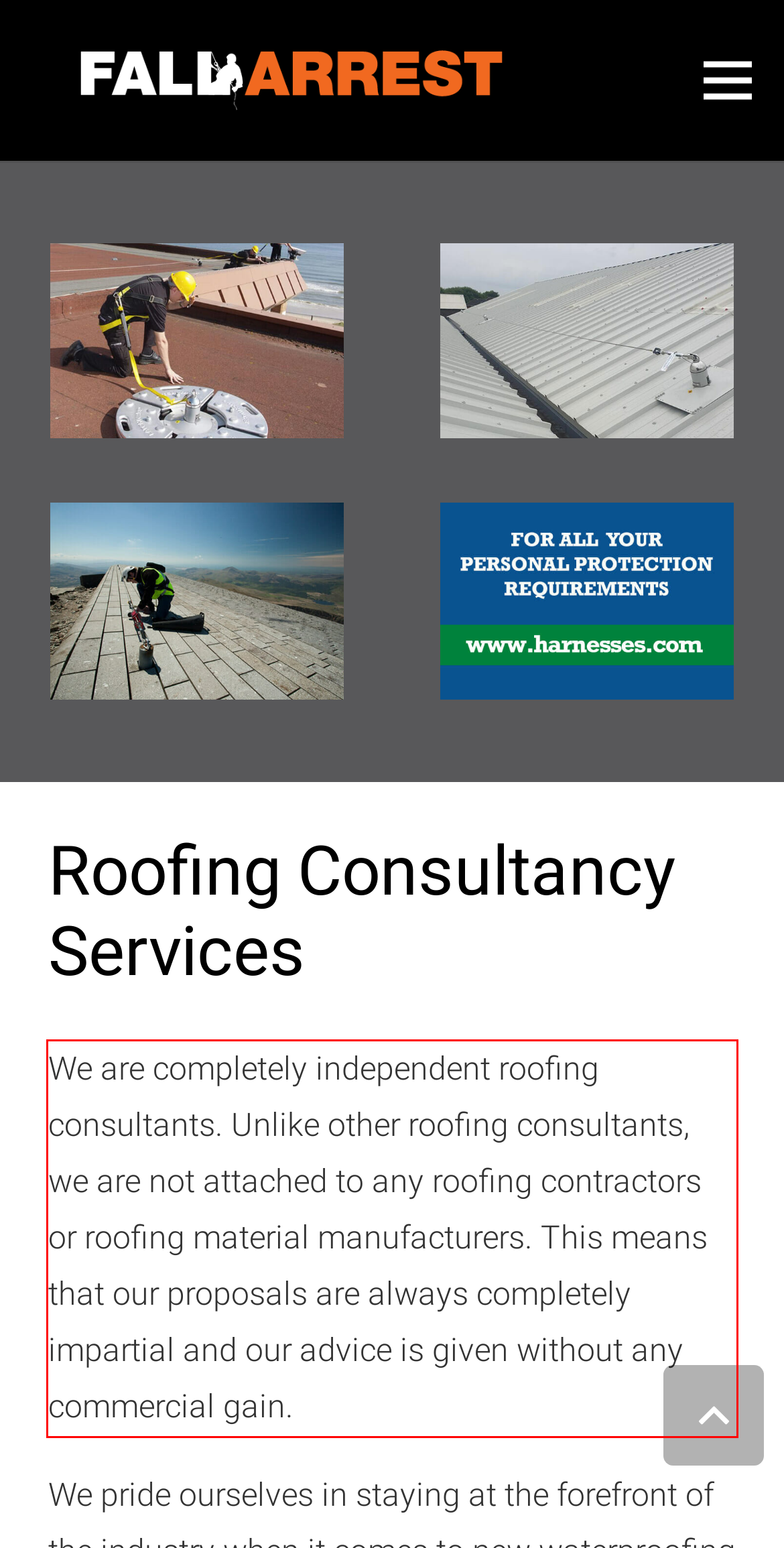Please look at the webpage screenshot and extract the text enclosed by the red bounding box.

We are completely independent roofing consultants. Unlike other roofing consultants, we are not attached to any roofing contractors or roofing material manufacturers. This means that our proposals are always completely impartial and our advice is given without any commercial gain.